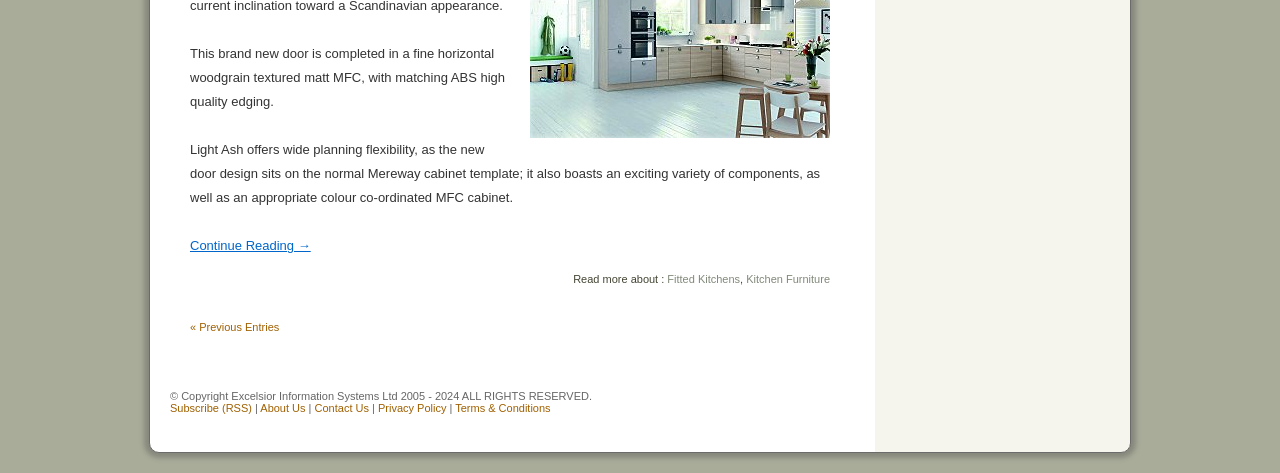Please reply to the following question with a single word or a short phrase:
What are the two categories related to kitchens?

Fitted Kitchens, Kitchen Furniture